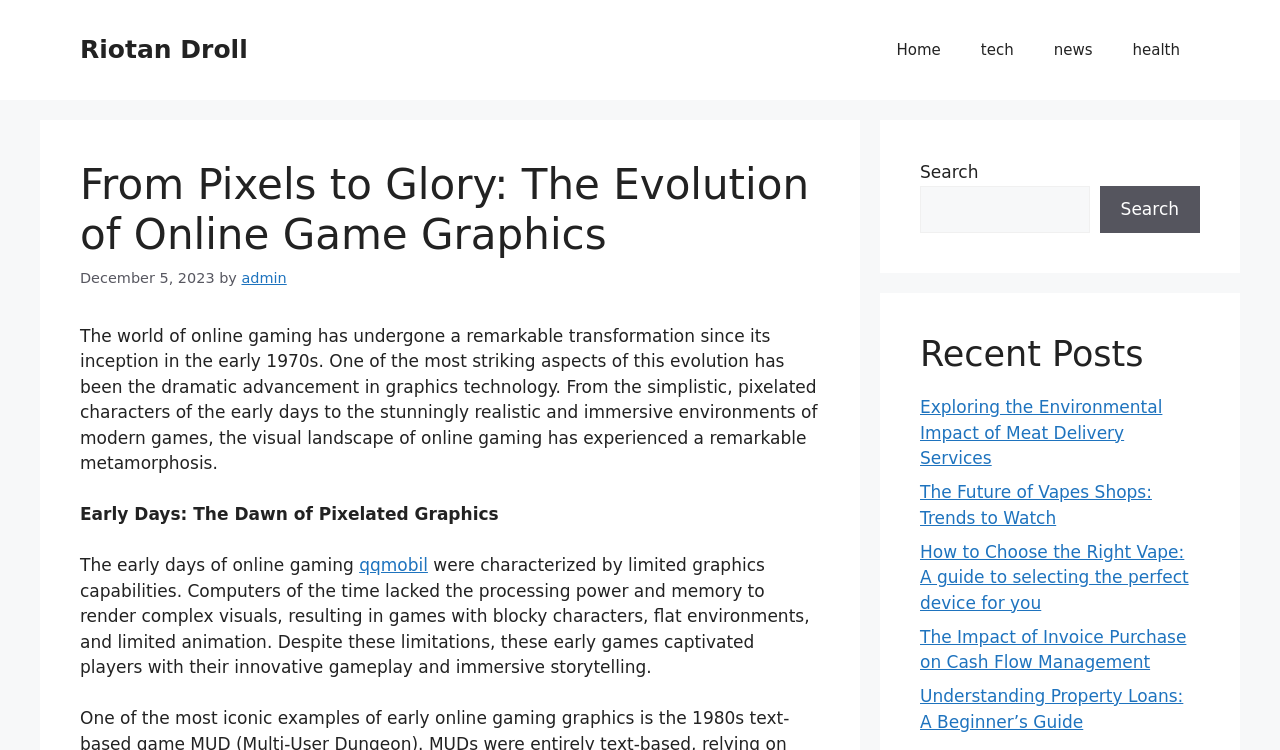Determine the bounding box coordinates of the area to click in order to meet this instruction: "Search for something".

[0.719, 0.247, 0.851, 0.311]